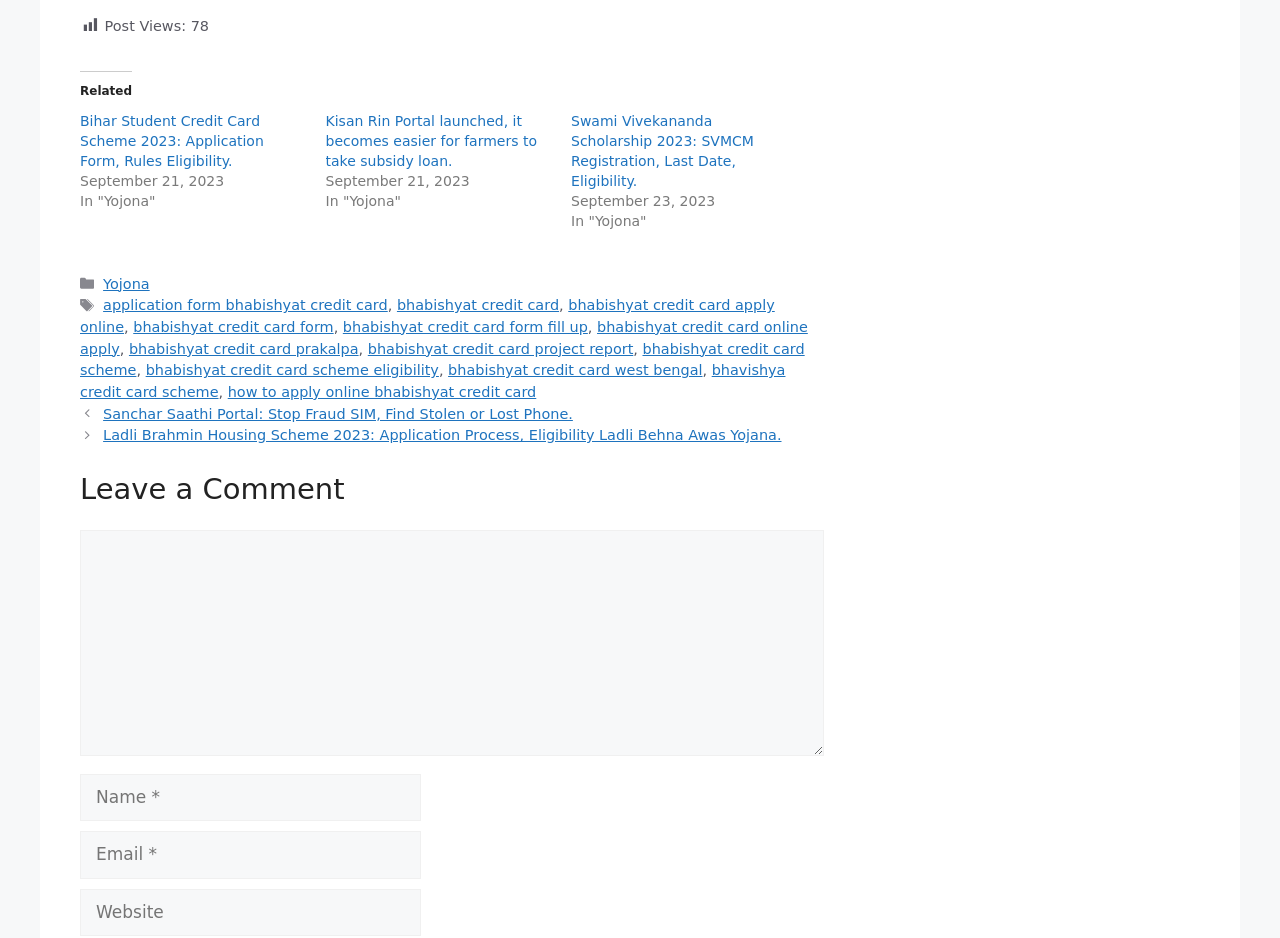Find the bounding box coordinates for the element that must be clicked to complete the instruction: "Enter your 'Name' in the required textbox". The coordinates should be four float numbers between 0 and 1, indicated as [left, top, right, bottom].

[0.062, 0.825, 0.329, 0.875]